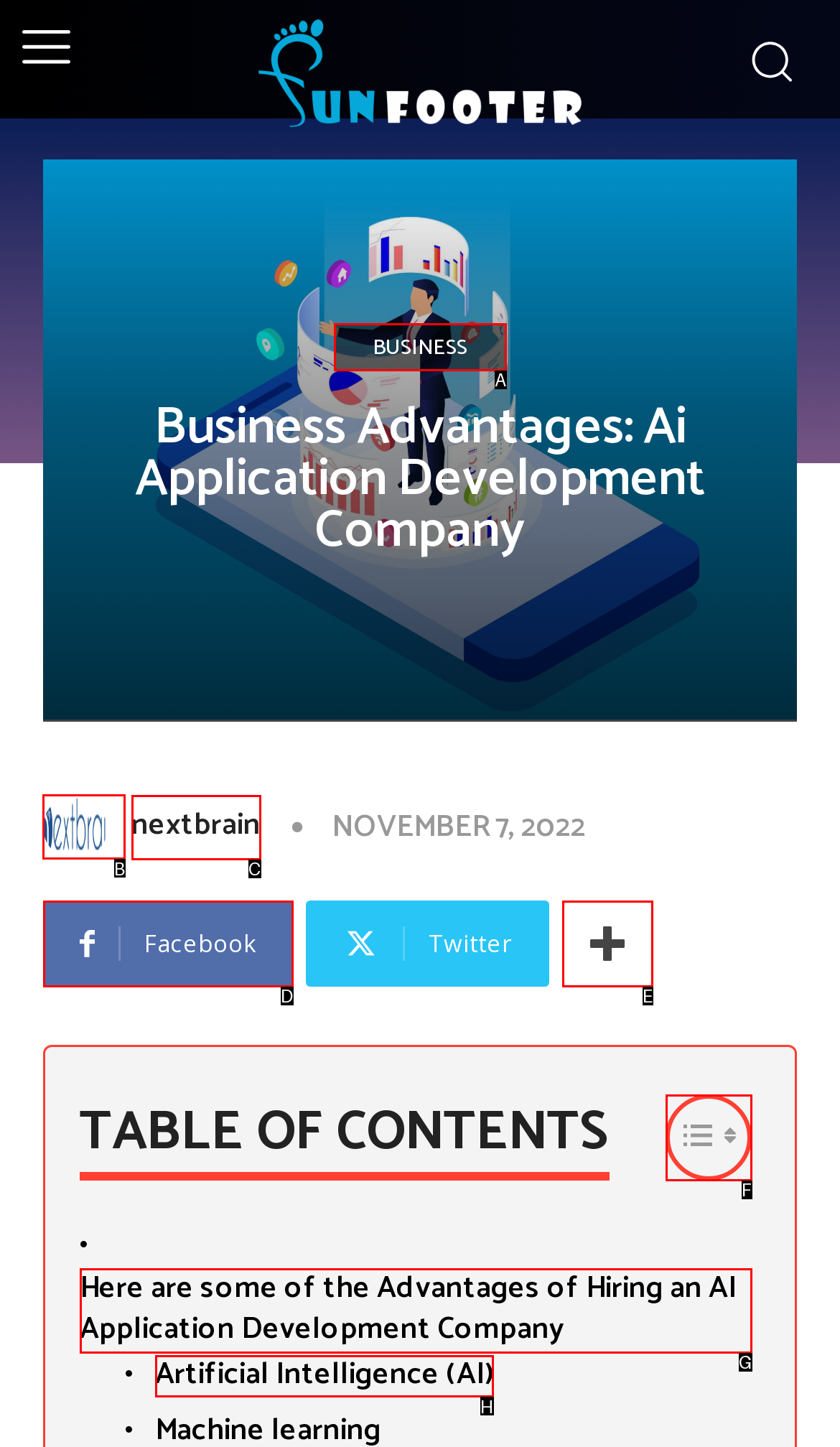Tell me which element should be clicked to achieve the following objective: View related products
Reply with the letter of the correct option from the displayed choices.

None